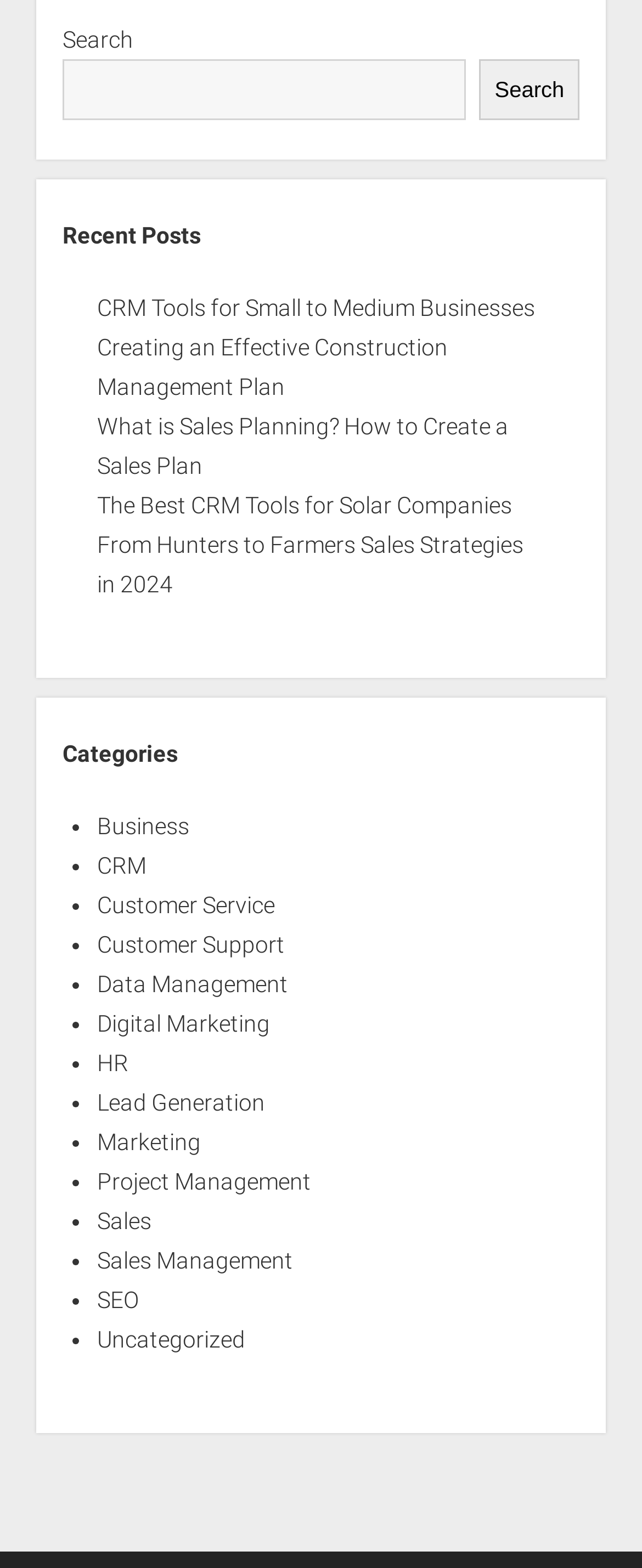Identify the bounding box coordinates of the clickable section necessary to follow the following instruction: "Explore 'Uncategorized' posts". The coordinates should be presented as four float numbers from 0 to 1, i.e., [left, top, right, bottom].

[0.151, 0.846, 0.382, 0.863]